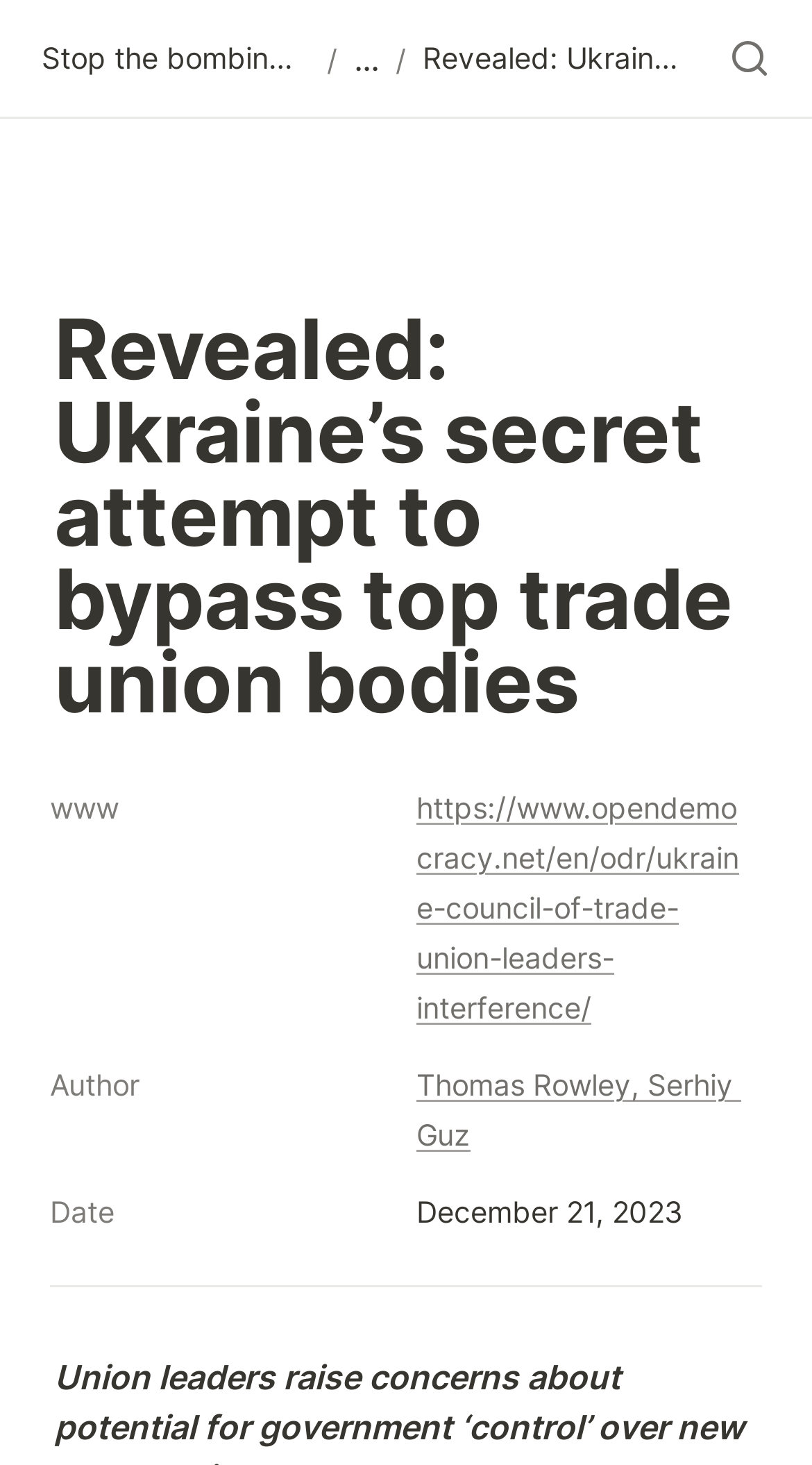Pinpoint the bounding box coordinates of the clickable element needed to complete the instruction: "Check the latest news and analyses". The coordinates should be provided as four float numbers between 0 and 1: [left, top, right, bottom].

[0.133, 0.164, 0.851, 0.205]